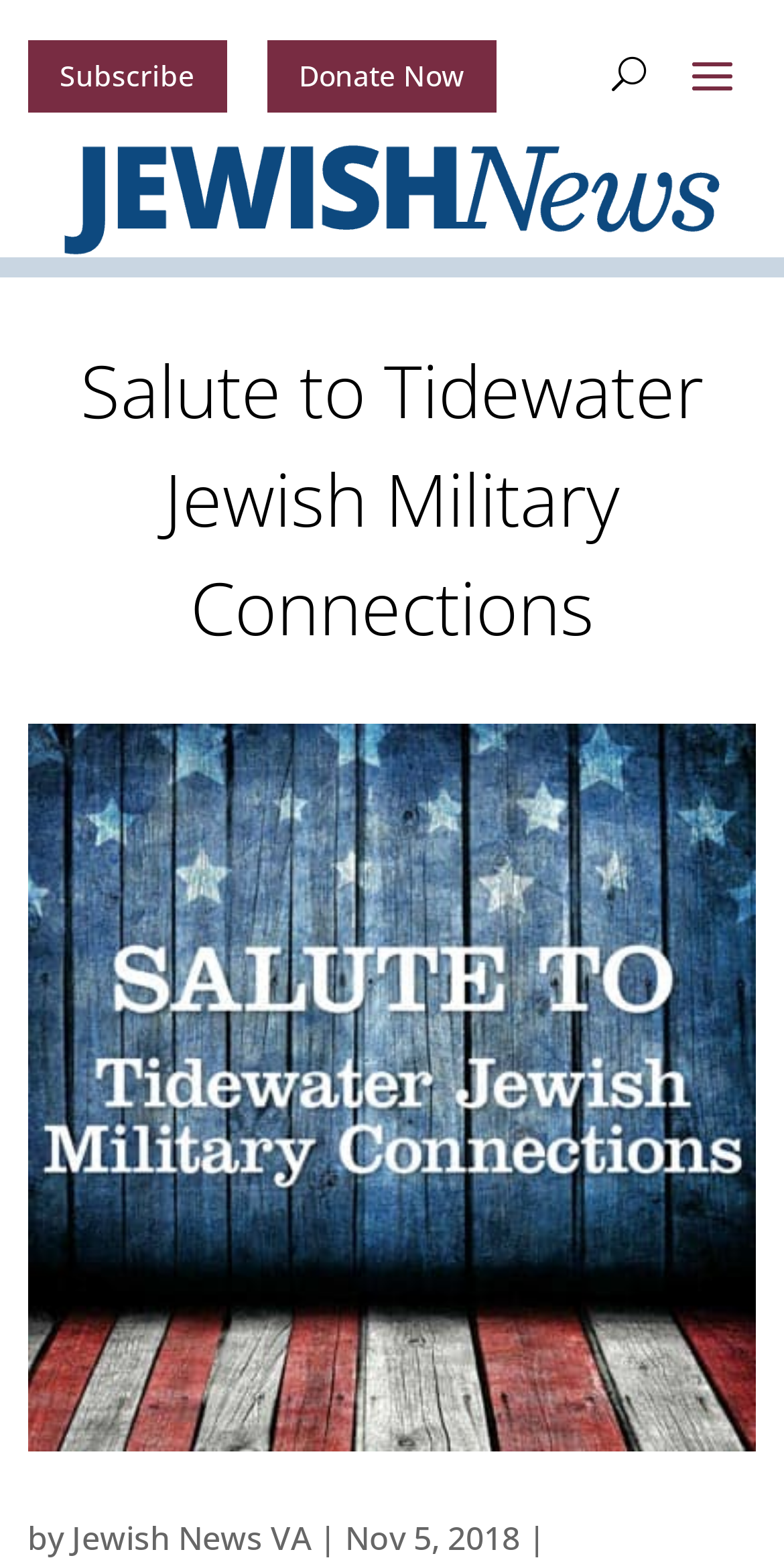How many images are on the webpage? Observe the screenshot and provide a one-word or short phrase answer.

Two